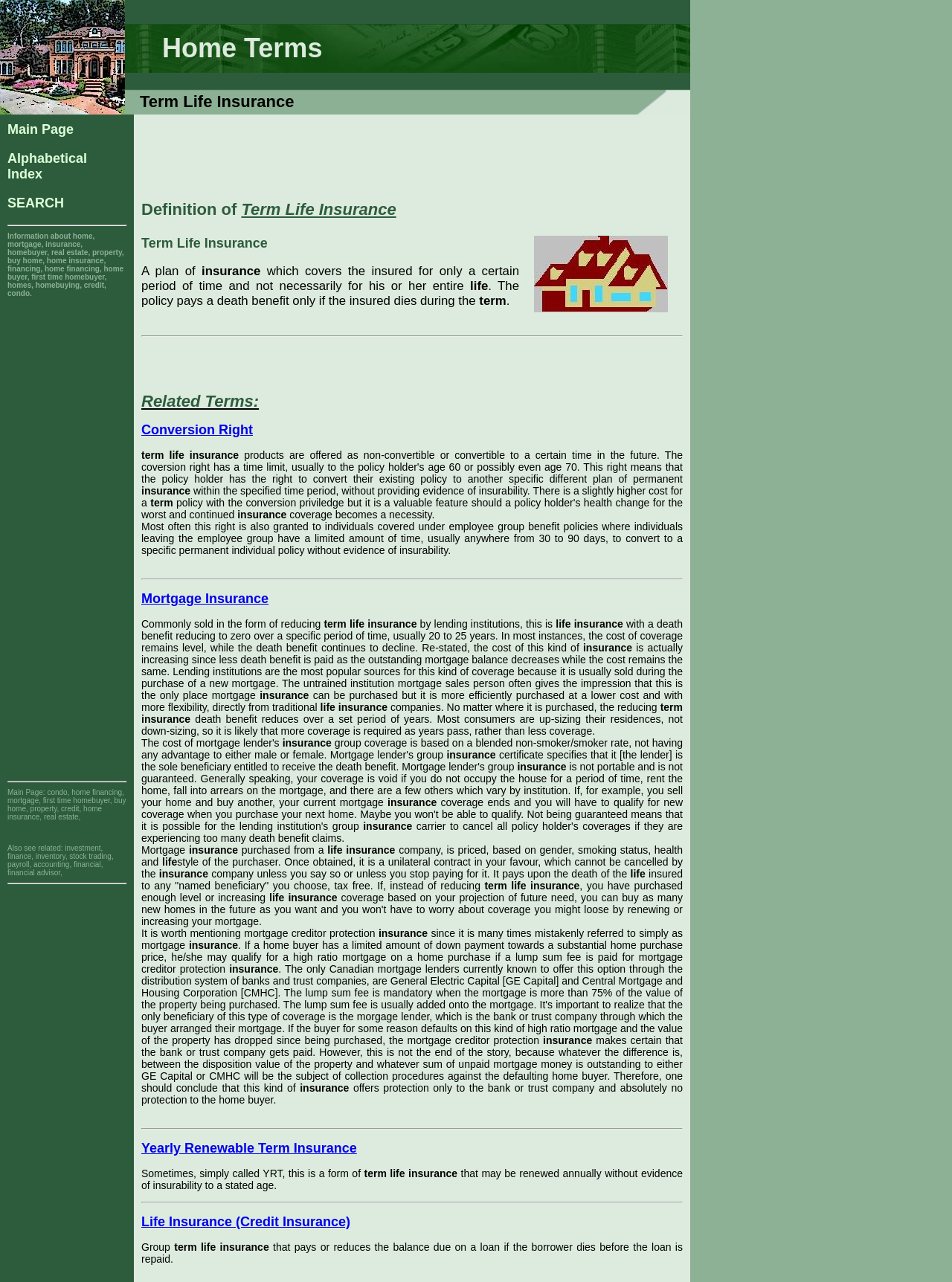Analyze and describe the webpage in a detailed narrative.

This webpage is about term life insurance, with a focus on its definition and related terms. At the top, there is a header section with a logo and a navigation menu. Below the header, there is a section with links to the main page, alphabetical index, and search.

The main content of the page is divided into several sections. The first section is an introduction to term life insurance, which is defined as a plan of insurance that covers the insured for a certain period of time and not necessarily for their entire life. The policy pays a death benefit only if the insured dies during the term.

The next section is about related terms, including conversion right, which allows individuals to convert their term life insurance to a permanent individual policy without providing evidence of insurability. There is also a section about mortgage insurance, which is commonly sold in the form of reducing term life insurance by lending institutions. This type of insurance has a death benefit that reduces to zero over a specific period of time, usually 20 to 25 years.

Throughout the page, there are several advertisements and separators that divide the content into sections. There are also images and links to other related topics, such as investment, finance, and real estate. The page has a lot of text, with many paragraphs and sentences that provide detailed information about term life insurance and related topics.

In terms of layout, the page has a simple and organized structure, with clear headings and concise text. The content is divided into sections, making it easy to read and understand. There are no prominent images or graphics, but rather a focus on providing detailed information about term life insurance and related topics.